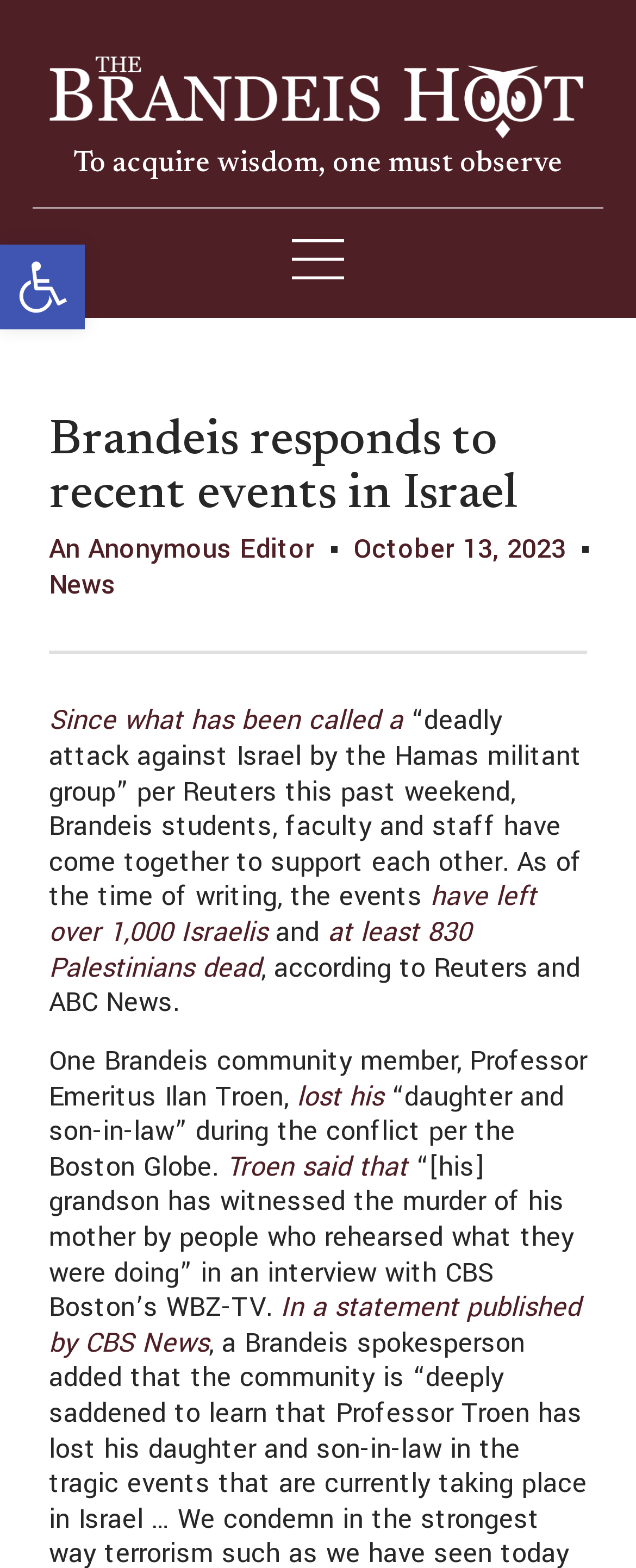Respond to the following query with just one word or a short phrase: 
What is the date of the article?

October 13, 2023